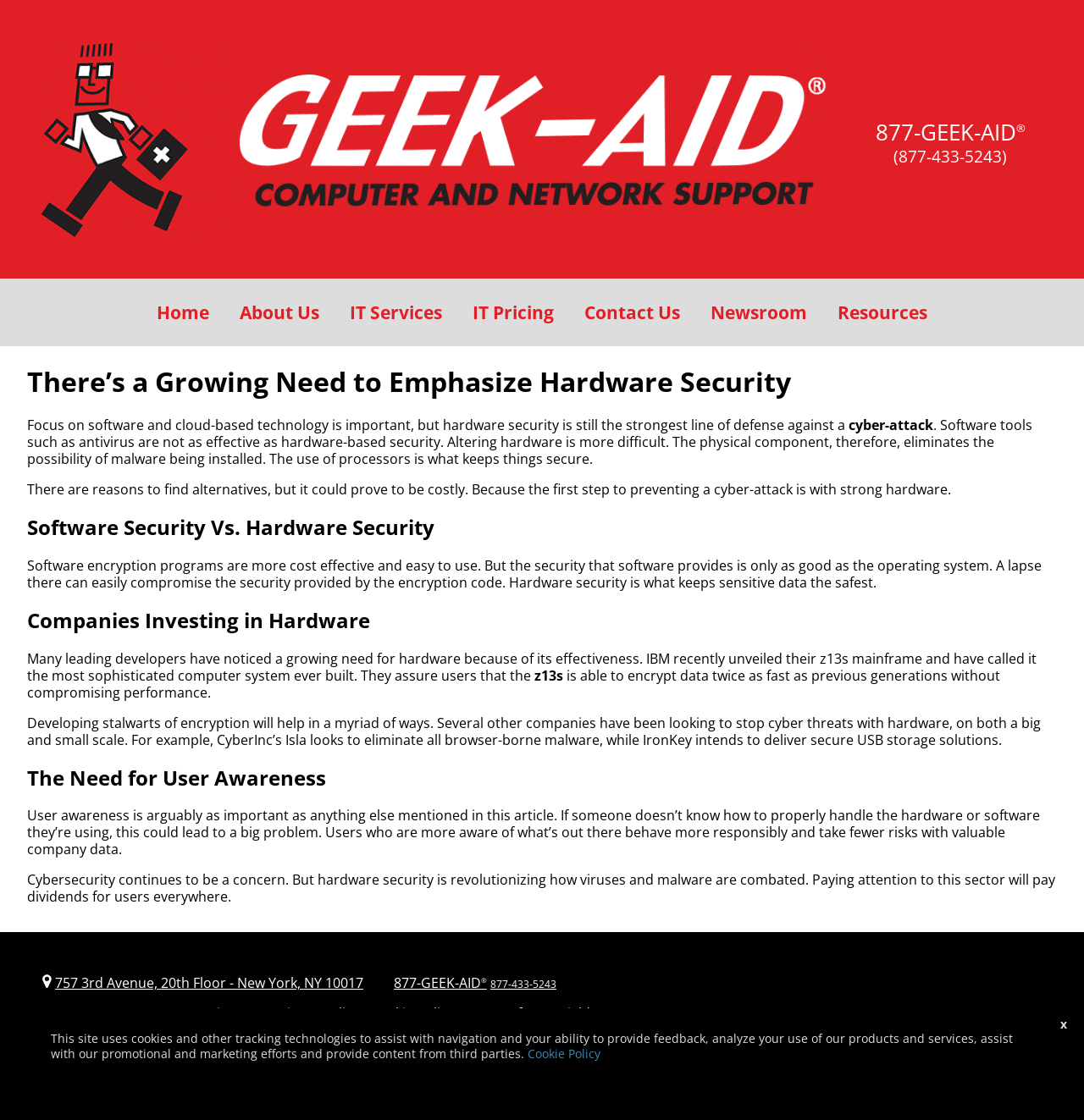Find the headline of the webpage and generate its text content.

There’s a Growing Need to Emphasize Hardware Security